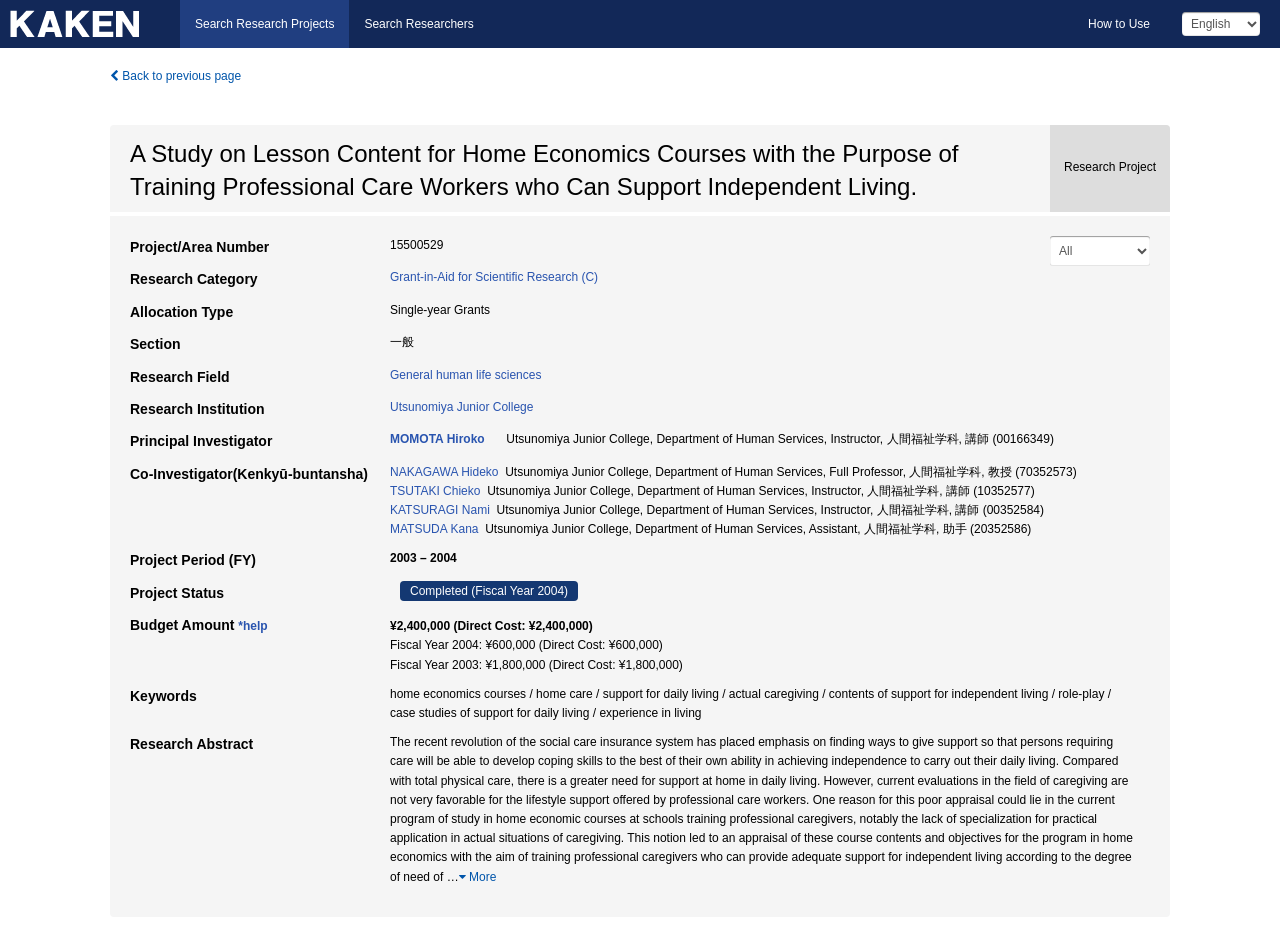What is the project period?
Based on the screenshot, provide your answer in one word or phrase.

2003-2004